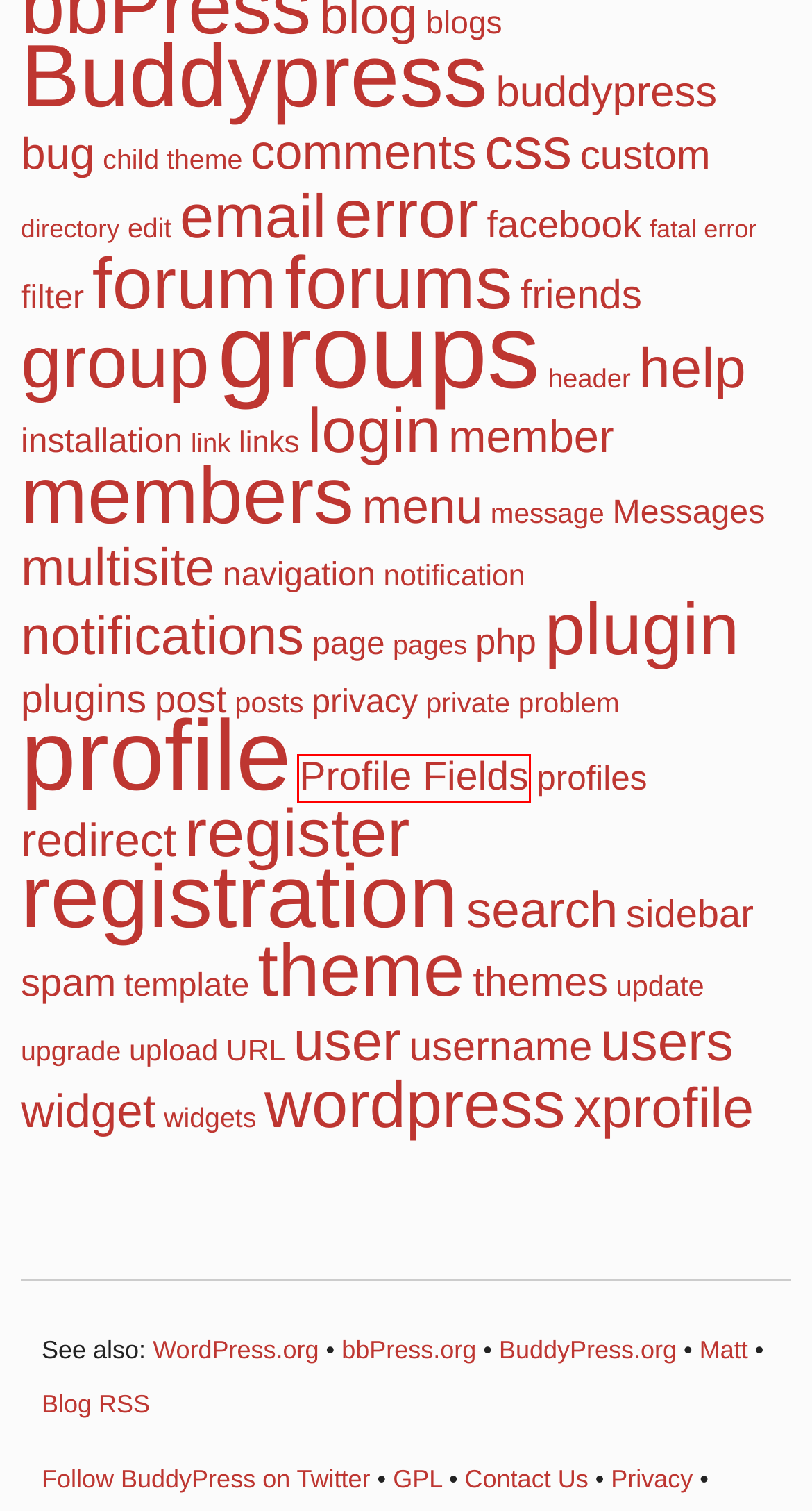Inspect the screenshot of a webpage with a red rectangle bounding box. Identify the webpage description that best corresponds to the new webpage after clicking the element inside the bounding box. Here are the candidates:
A. Topic Tag: page · BuddyPress.org
B. Topic Tag: Profile Fields · BuddyPress.org
C. Topic Tag: blogs · BuddyPress.org
D. Contact · BuddyPress.org
E. Topic Tag: custom · BuddyPress.org
F. Topic Tag: update · BuddyPress.org
G. Topic Tag: facebook · BuddyPress.org
H. Topic Tag: theme · BuddyPress.org

B